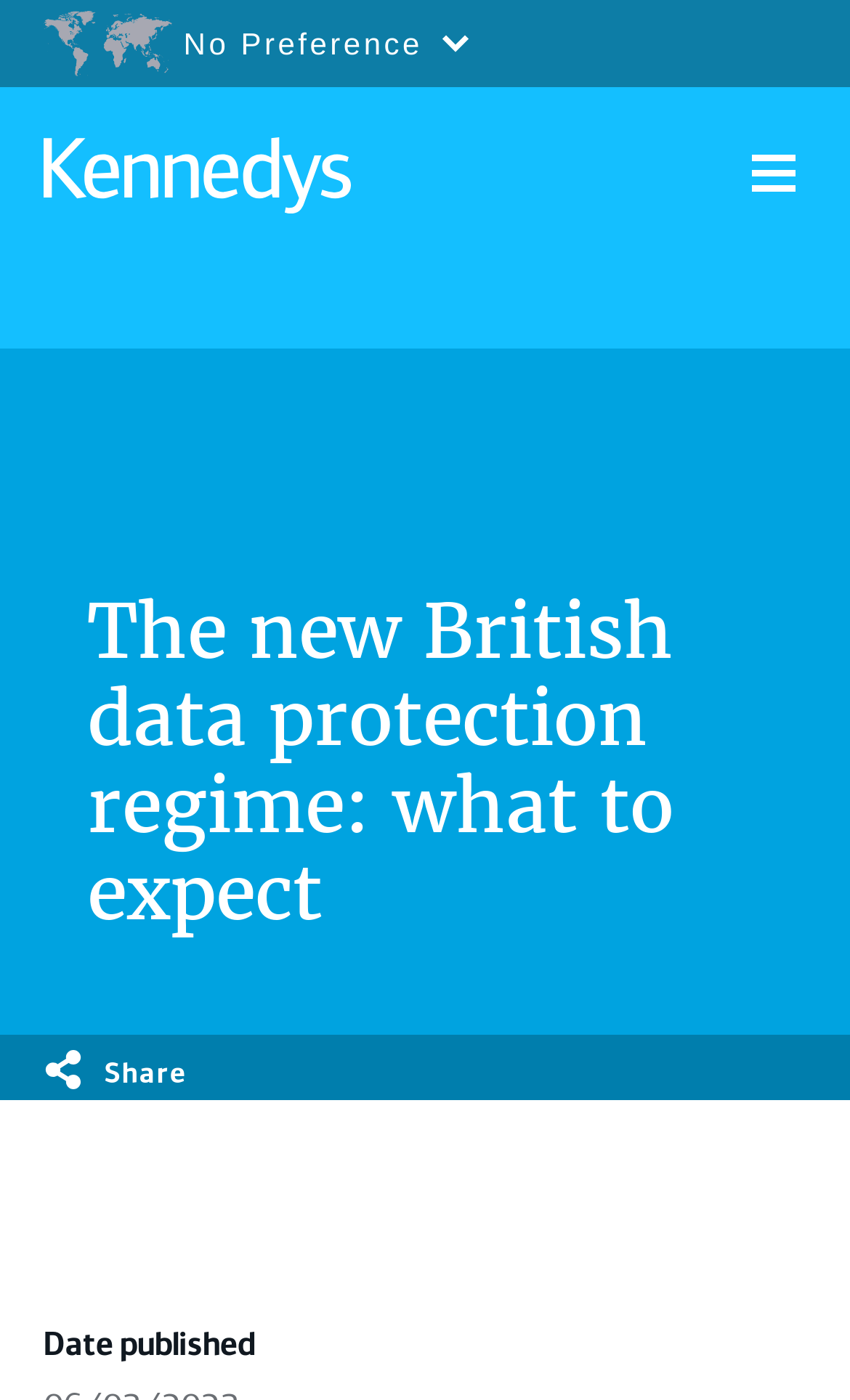Give a short answer to this question using one word or a phrase:
What is the icon at the top right corner?

World Map Icon